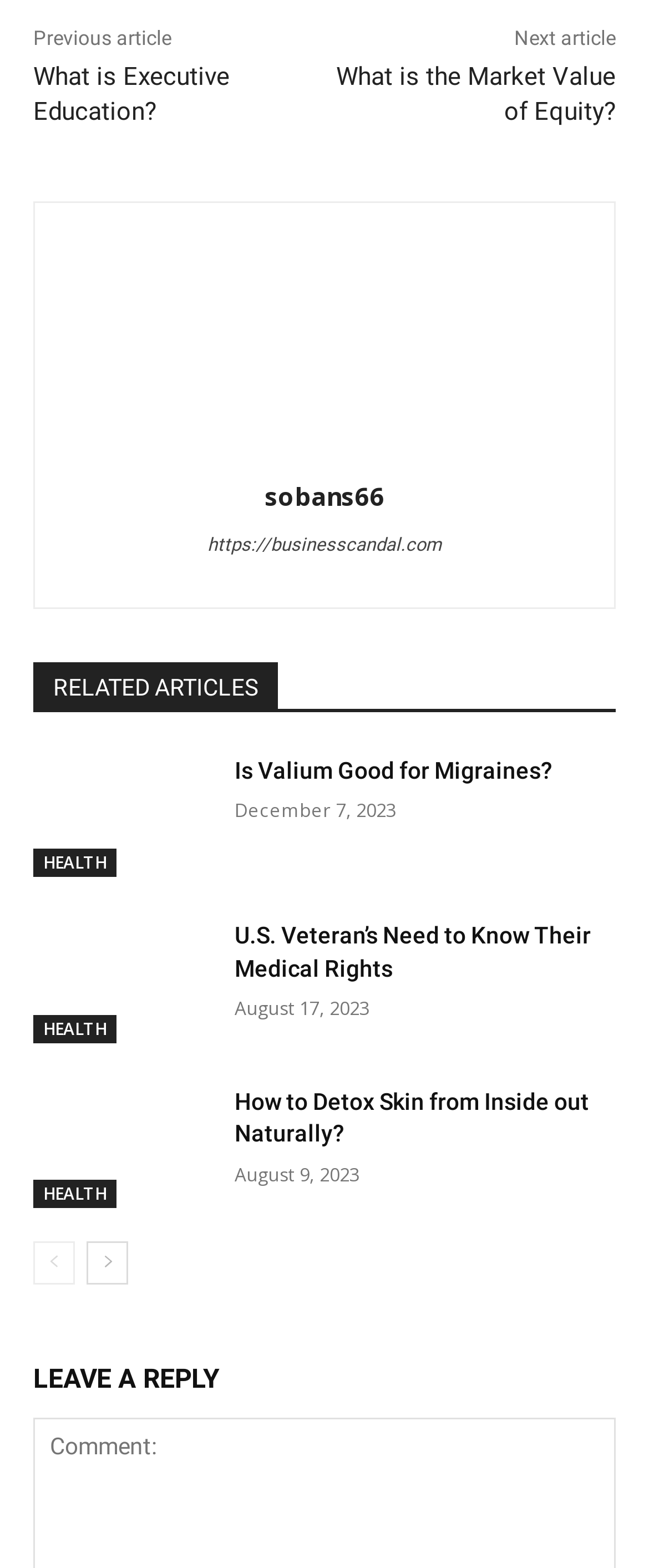Respond to the following question using a concise word or phrase: 
How many navigation links are there at the bottom?

2